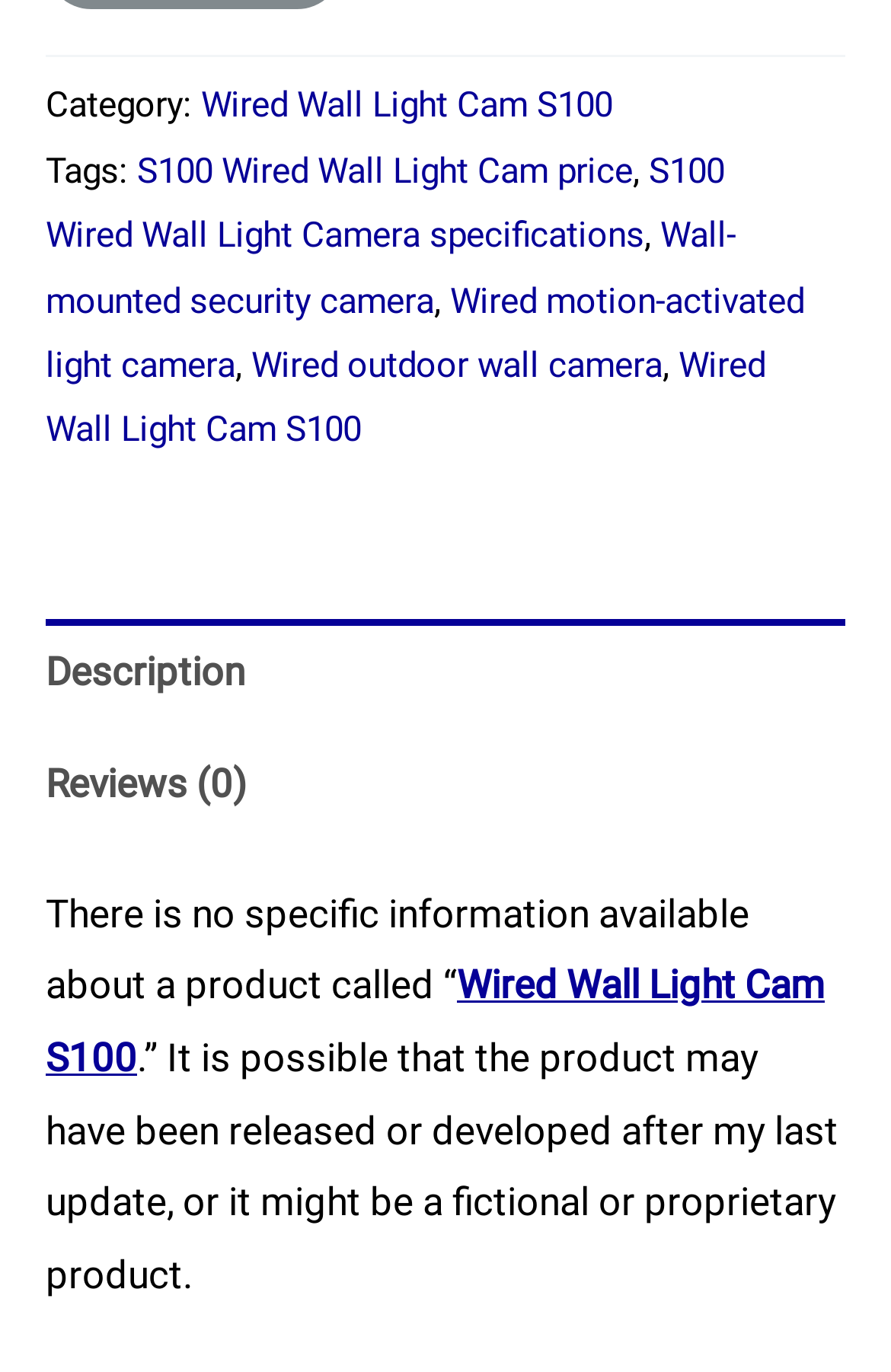Provide the bounding box coordinates of the HTML element this sentence describes: "Wired outdoor wall camera".

[0.282, 0.251, 0.744, 0.281]